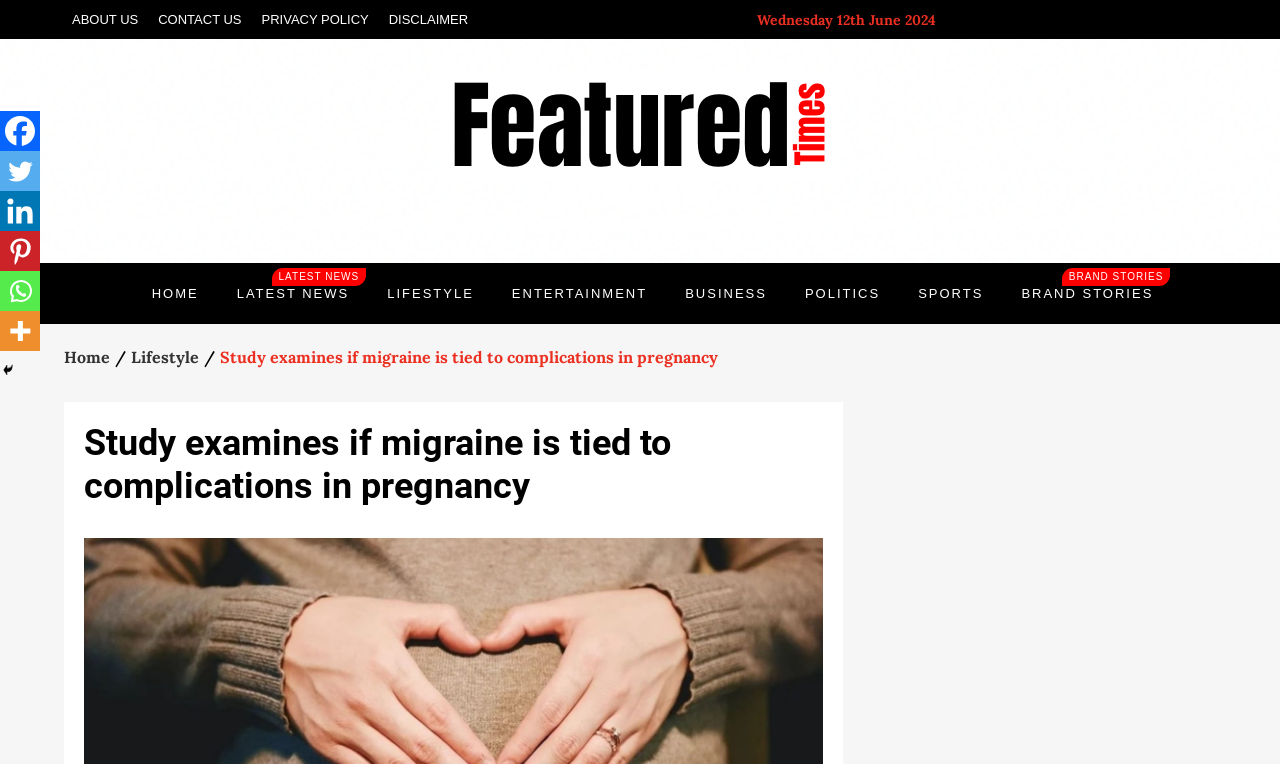Provide a brief response to the question below using a single word or phrase: 
What is the category of the news article?

Lifestyle